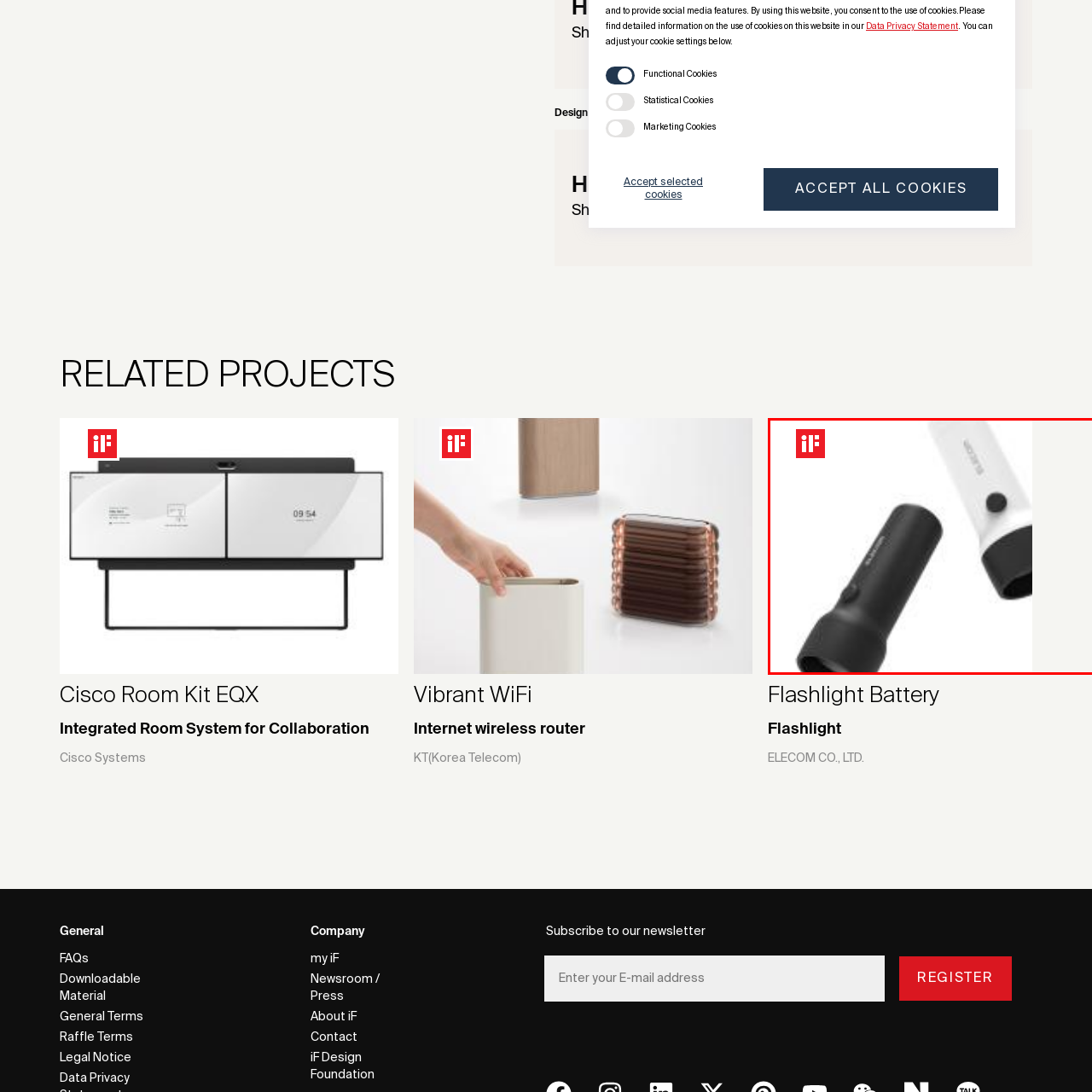Refer to the image marked by the red boundary and provide a single word or phrase in response to the question:
What logo is displayed in the top left corner?

iF